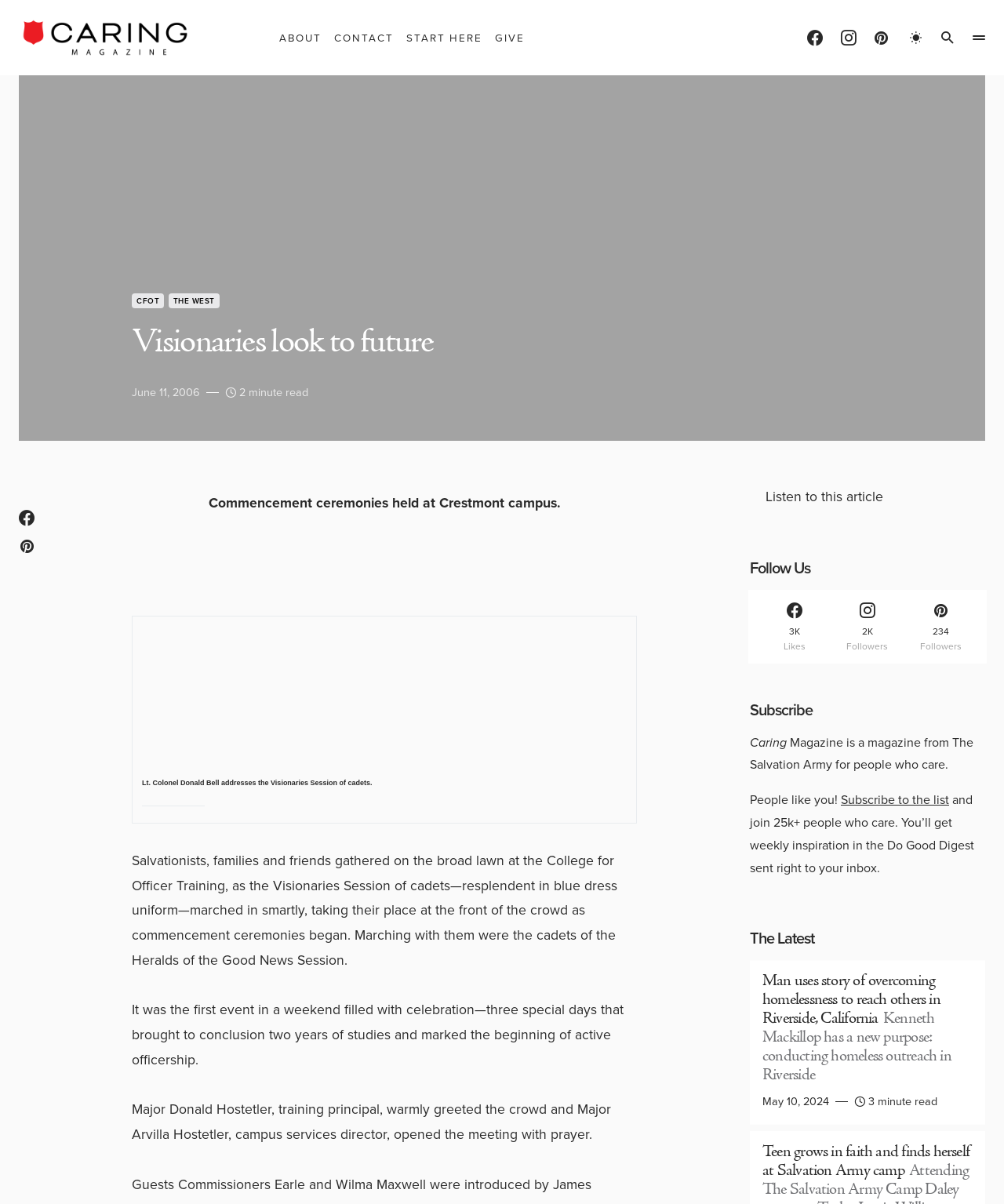What is the title or heading displayed on the webpage?

Visionaries look to future